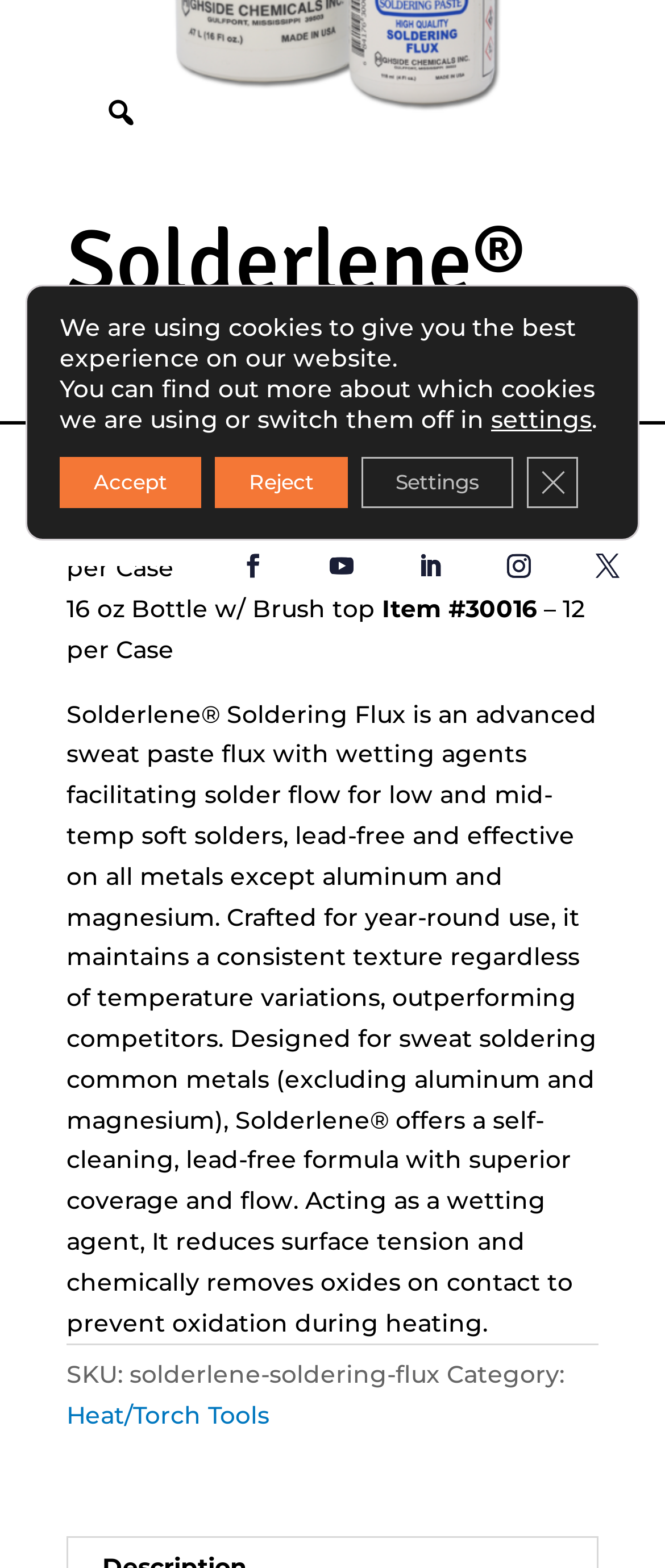Given the webpage screenshot, identify the bounding box of the UI element that matches this description: "Close GDPR Cookie Banner".

[0.792, 0.291, 0.869, 0.324]